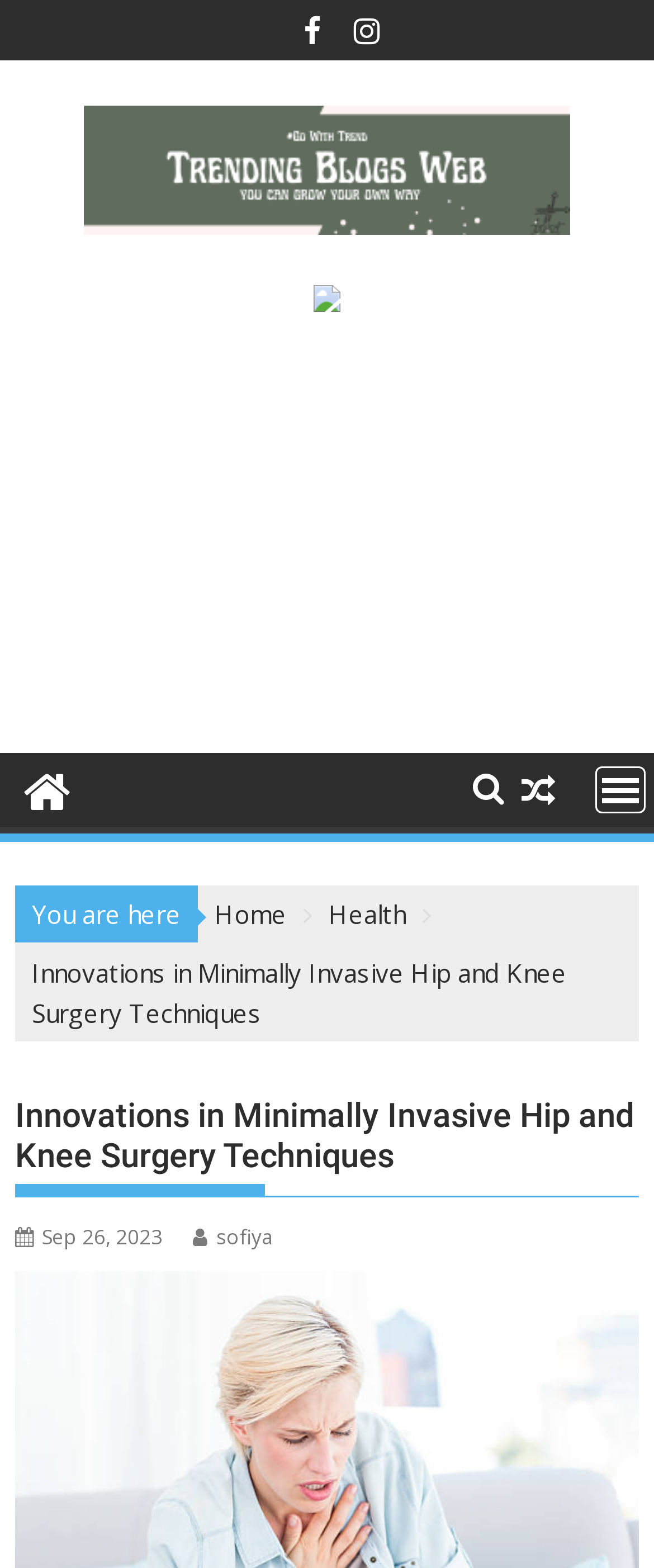Locate the bounding box coordinates of the clickable area needed to fulfill the instruction: "View the author's profile".

[0.295, 0.78, 0.418, 0.798]